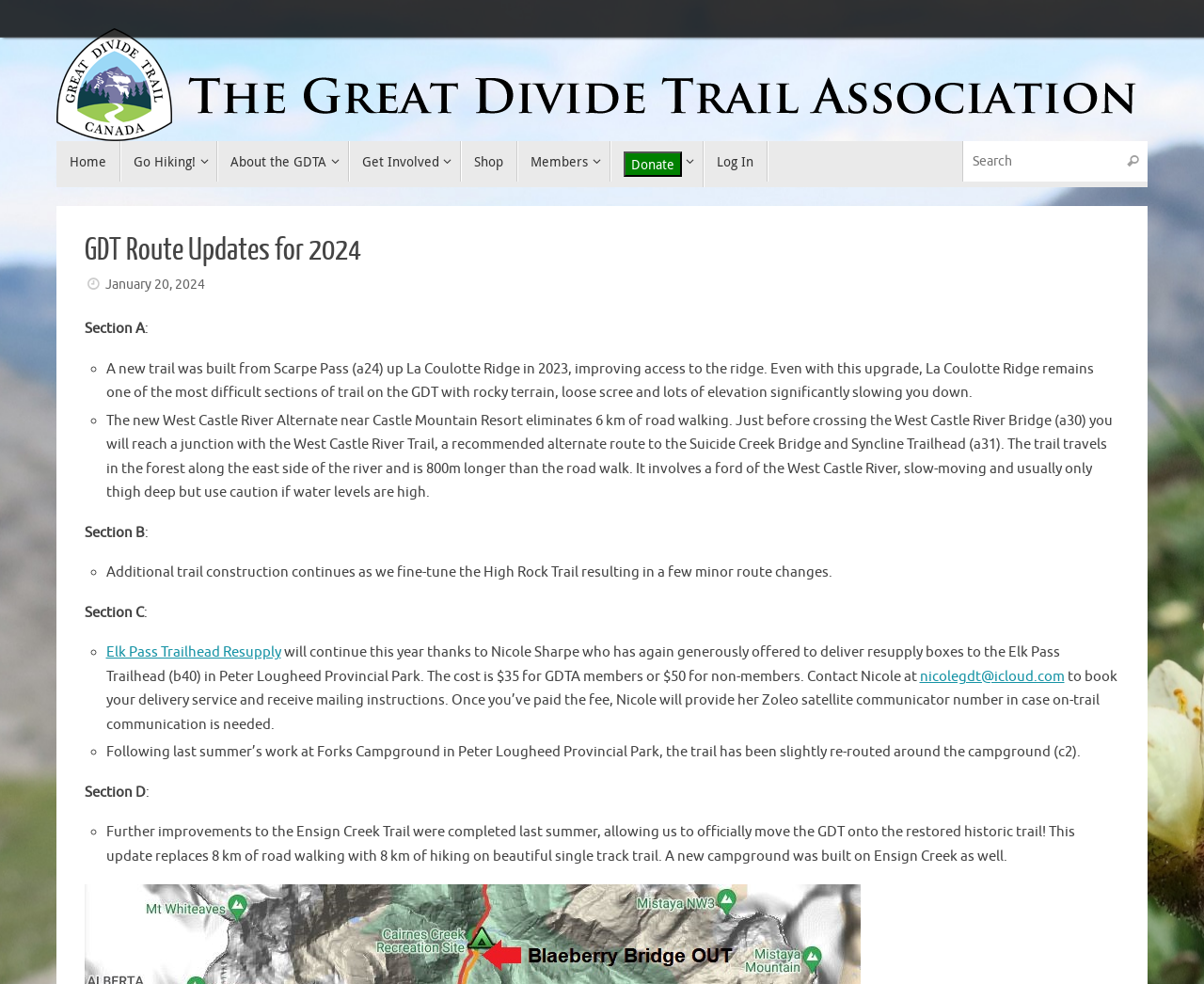Locate the bounding box coordinates of the item that should be clicked to fulfill the instruction: "Read more about 'Elk Pass Trailhead Resupply'".

[0.088, 0.654, 0.233, 0.672]